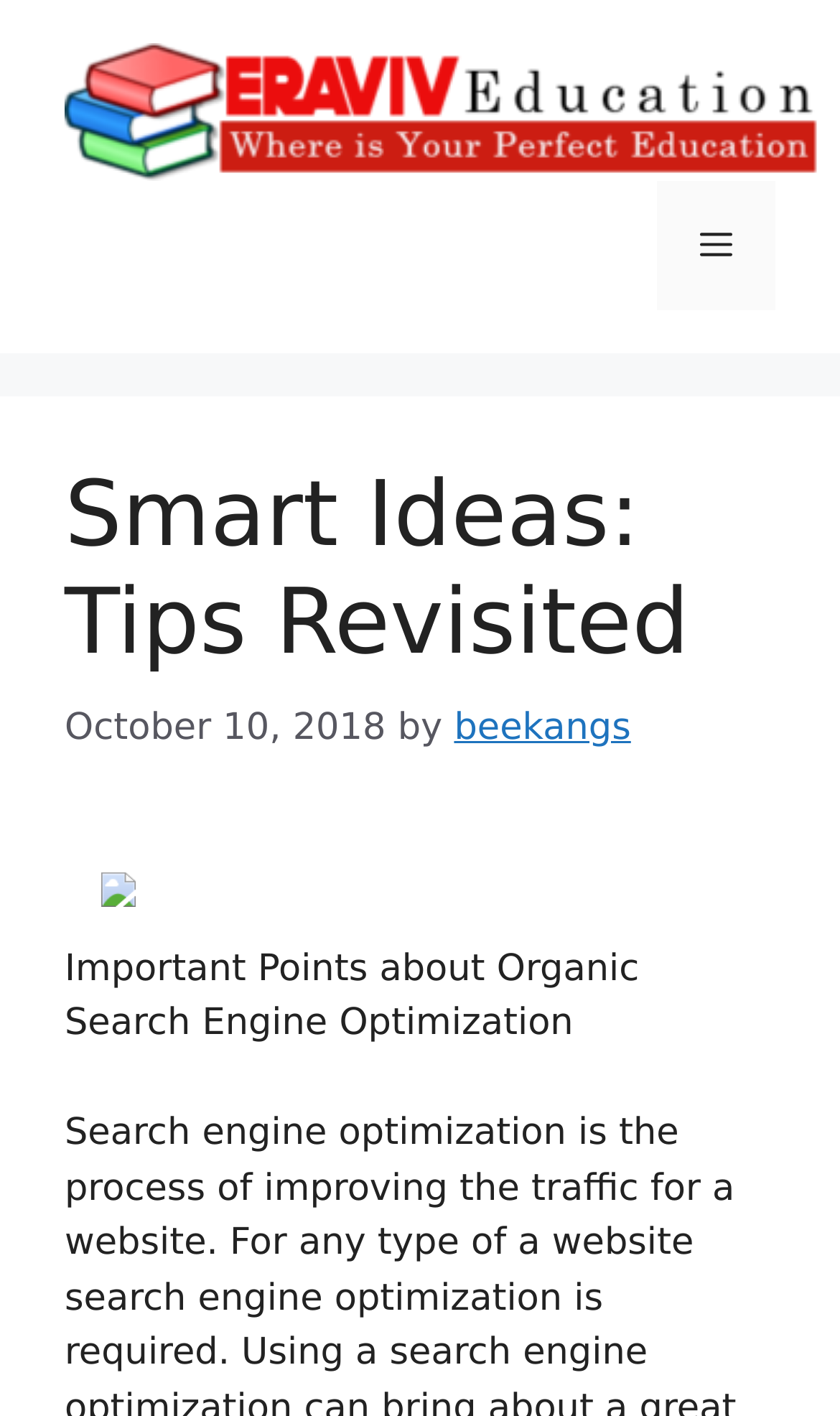What is the main topic of the article?
From the details in the image, provide a complete and detailed answer to the question.

I found a static text element with the text 'Important Points about Organic Search Engine Optimization' inside the header element, which indicates the main topic of the article.